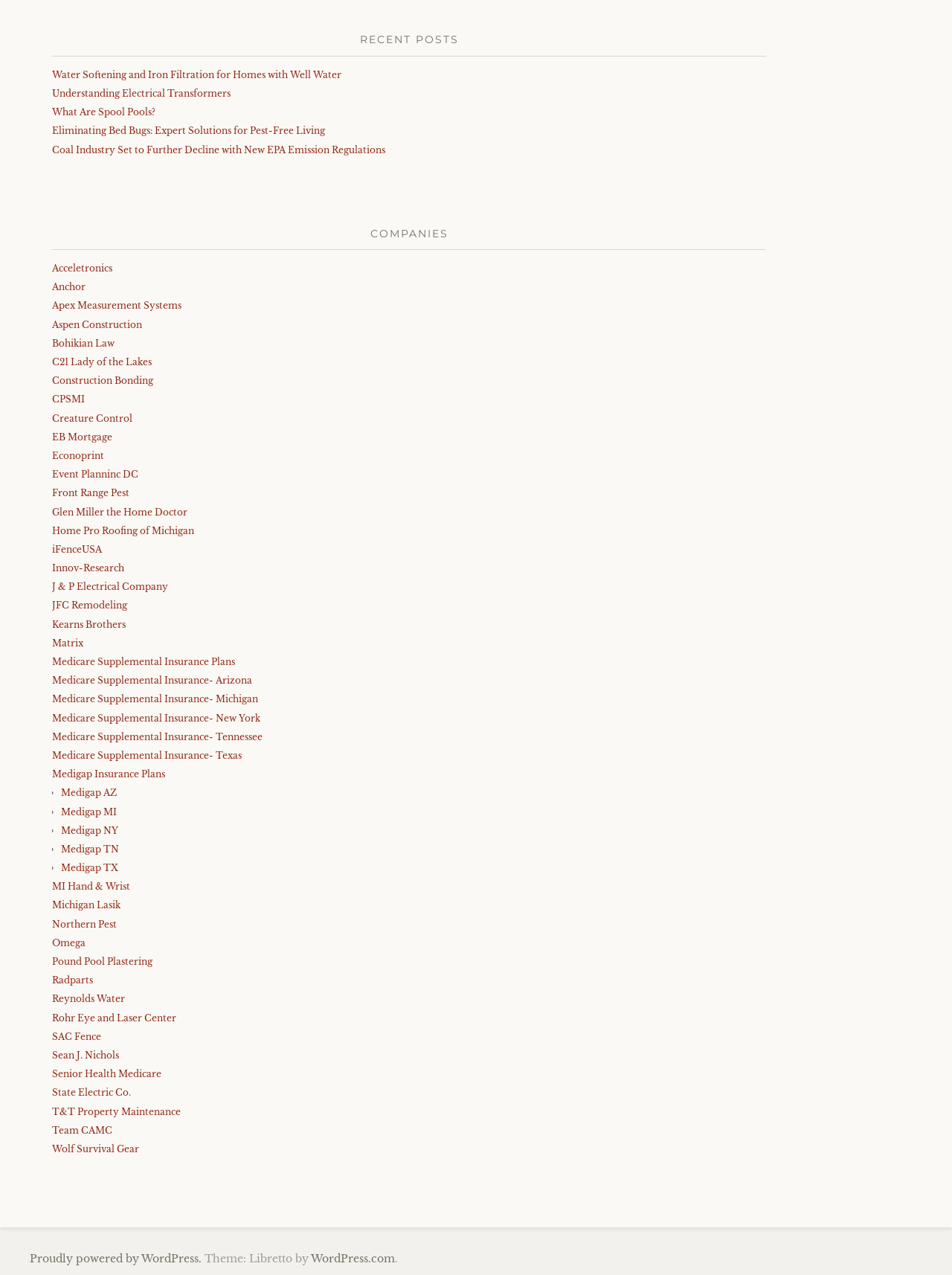Pinpoint the bounding box coordinates of the clickable element needed to complete the instruction: "Click on 'Acceletronics'". The coordinates should be provided as four float numbers between 0 and 1: [left, top, right, bottom].

[0.055, 0.206, 0.118, 0.215]